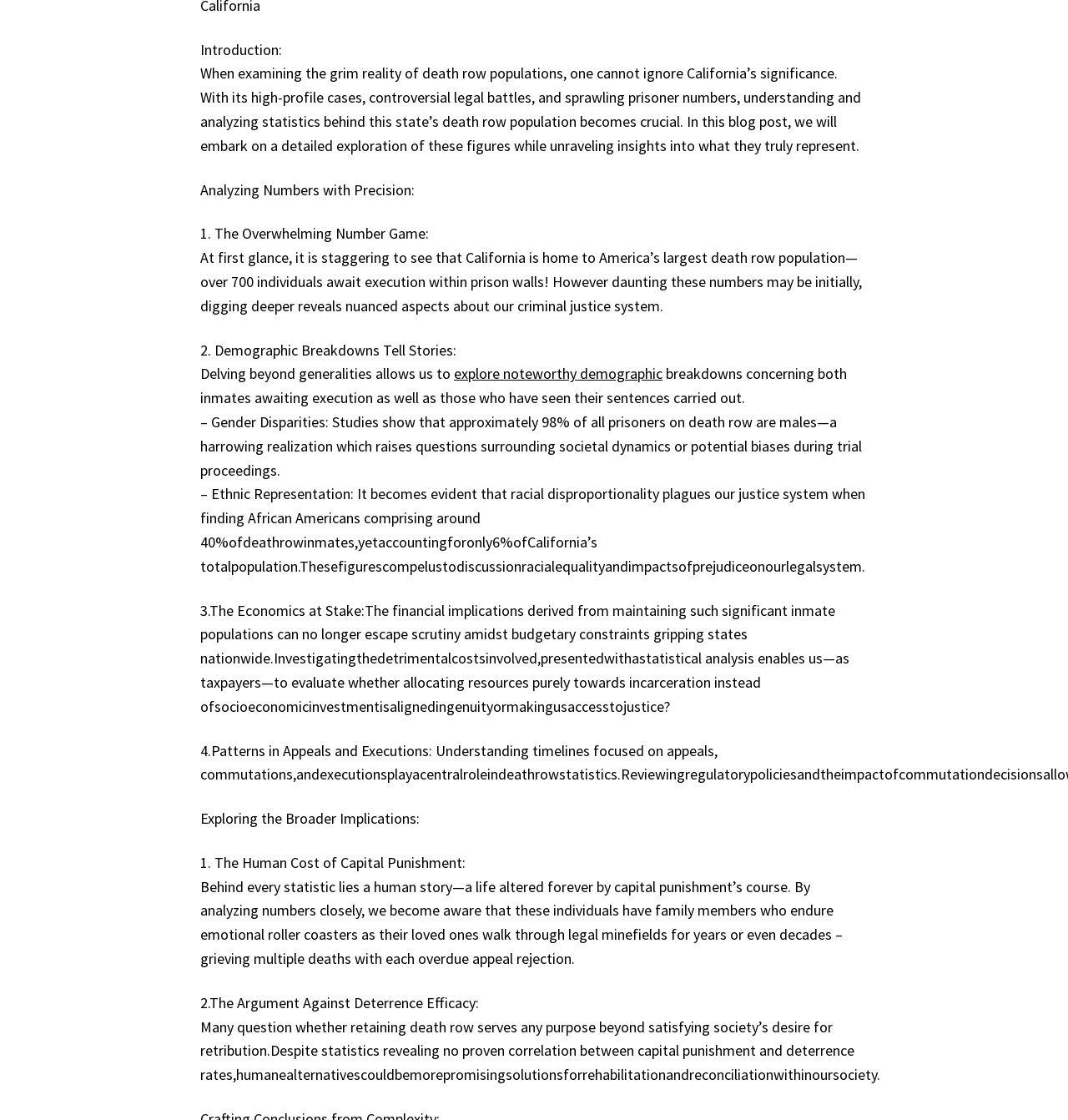Please determine the bounding box coordinates for the UI element described as: "Why I write".

[0.273, 0.797, 0.333, 0.816]